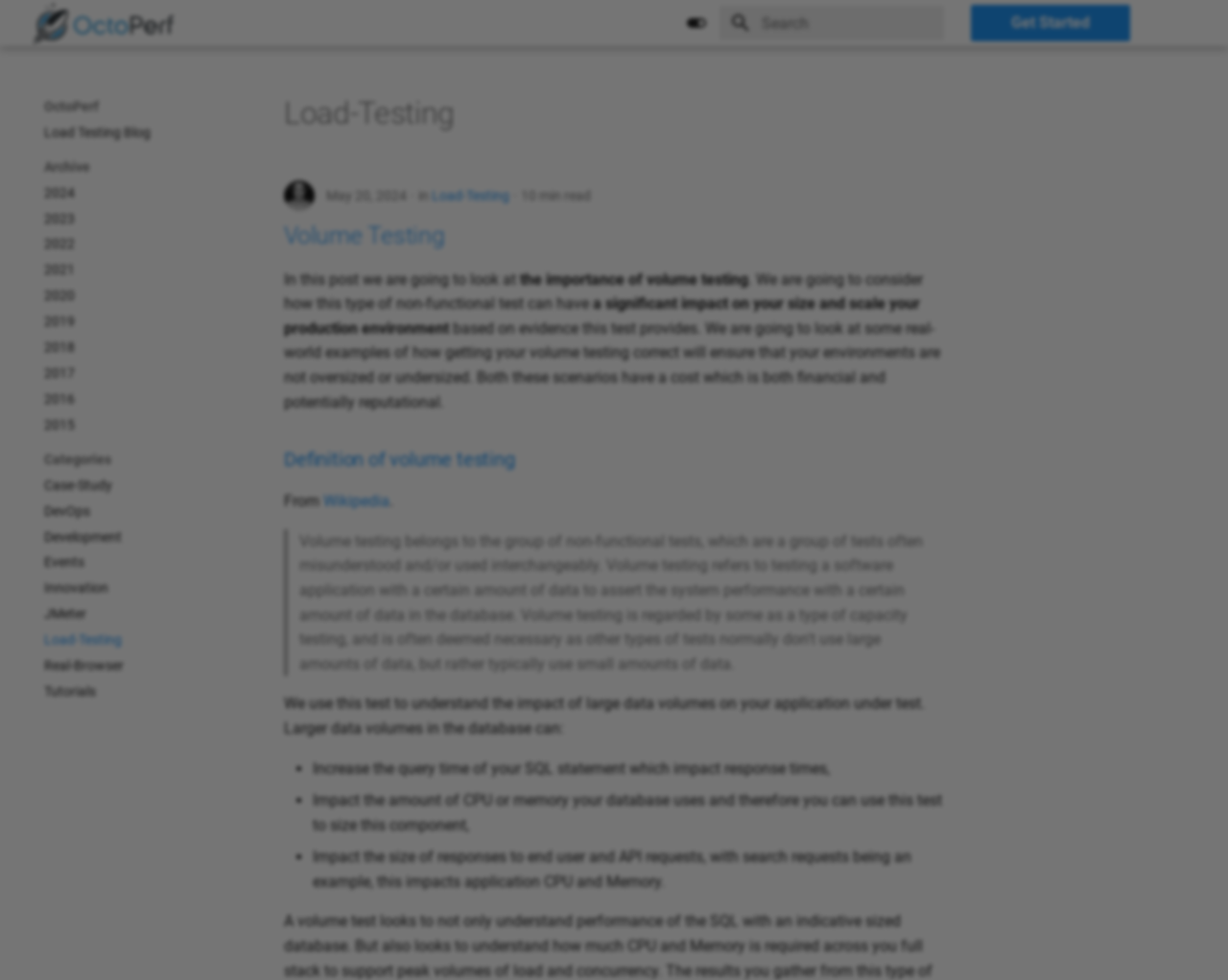With reference to the screenshot, provide a detailed response to the question below:
How many links are in the 'Archive' section?

The 'Archive' section can be found in the navigation menu on the left side of the page. It contains links to archives from 2015 to 2024, which totals 9 links.